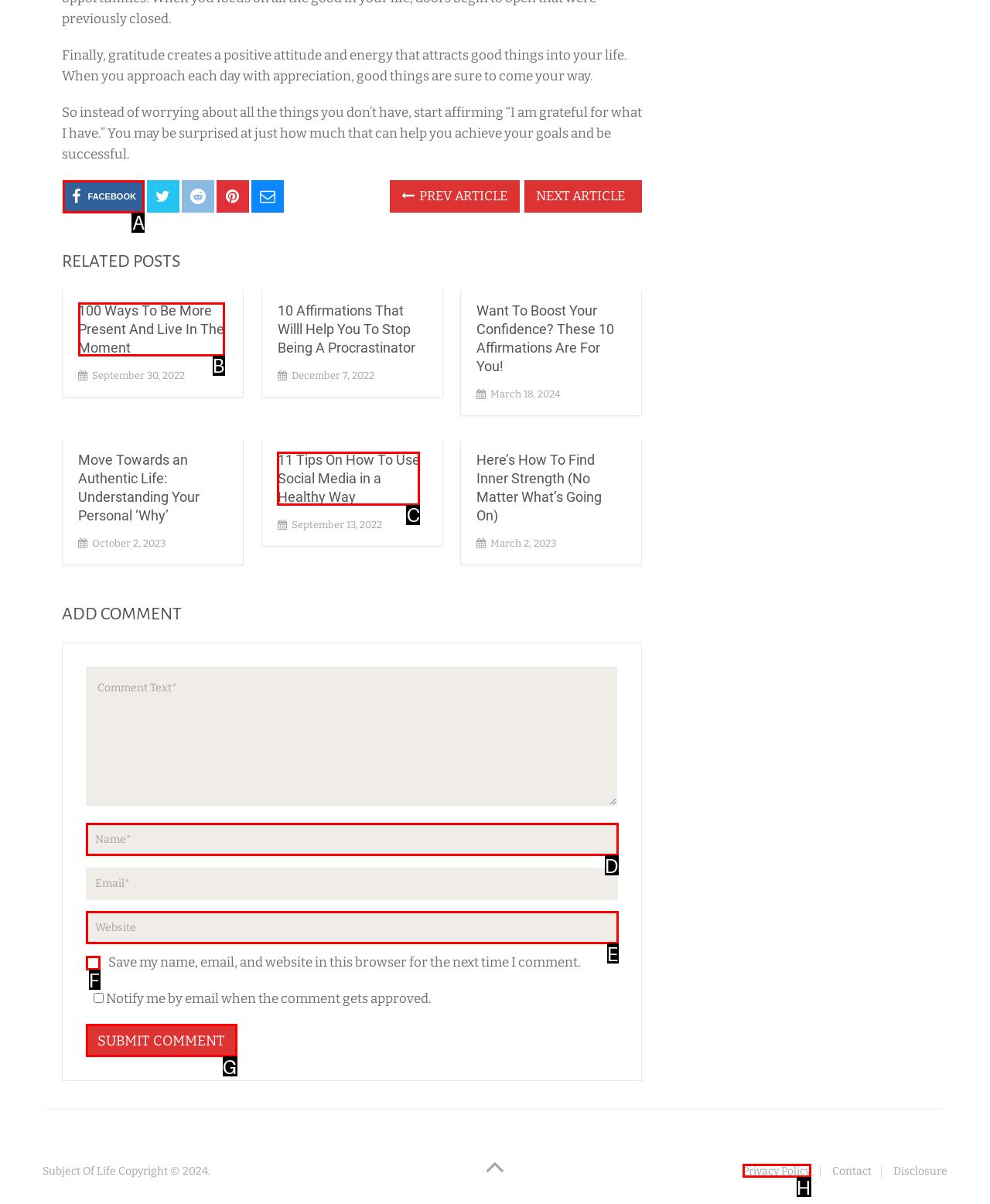Determine which UI element you should click to perform the task: View January 2024
Provide the letter of the correct option from the given choices directly.

None